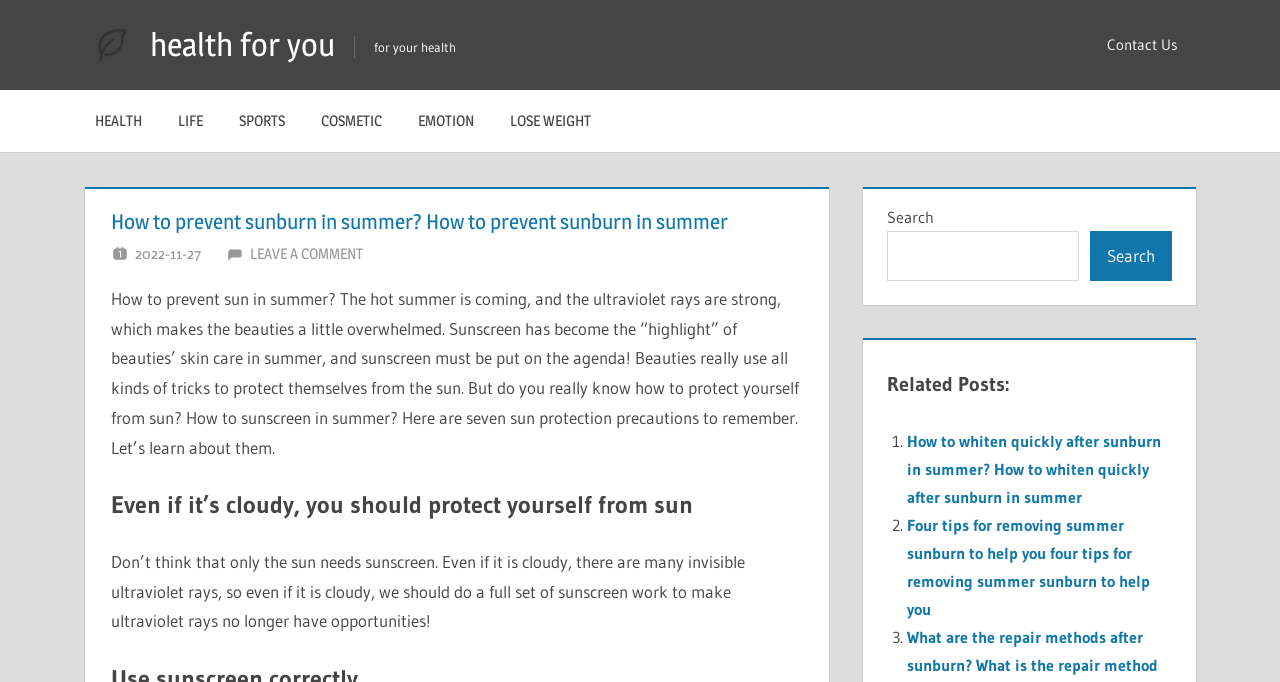What is the purpose of sunscreen?
From the image, respond using a single word or phrase.

Protect skin from sun